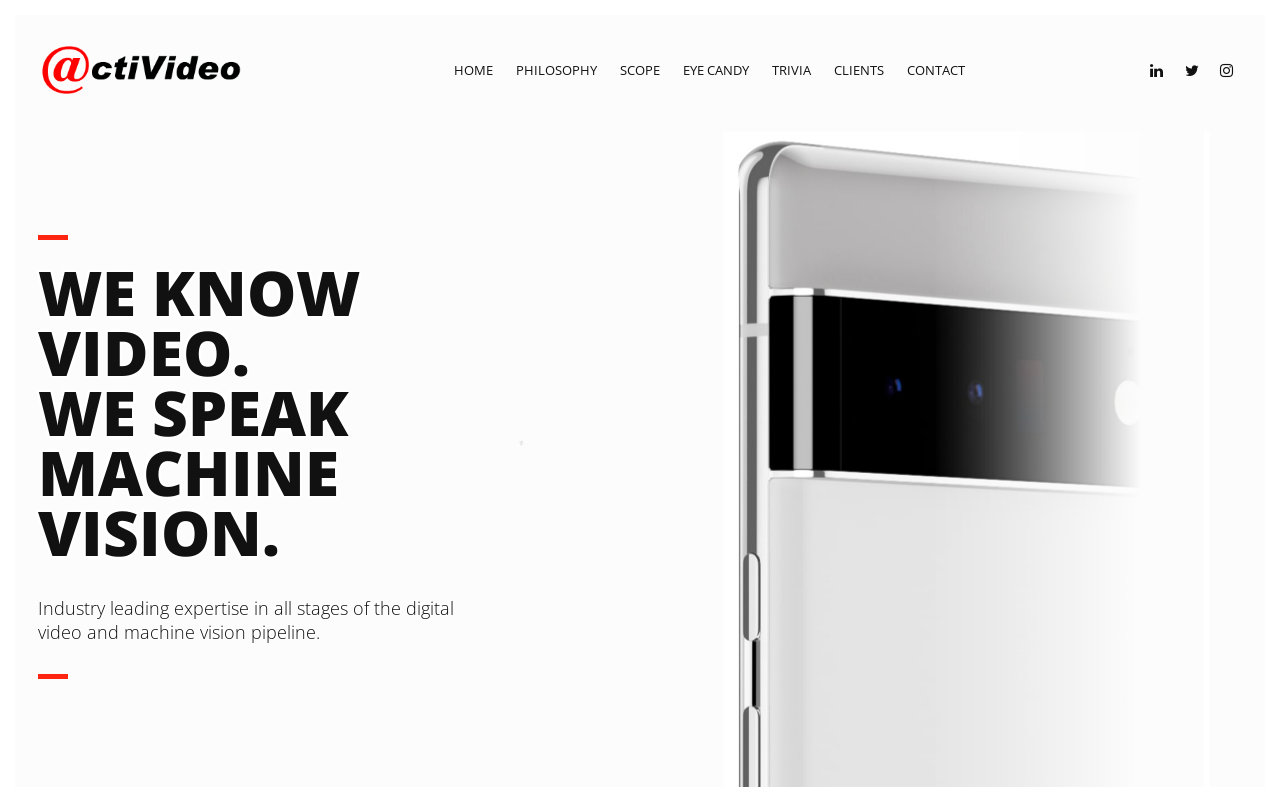Provide your answer in a single word or phrase: 
What is the first menu item?

HOME